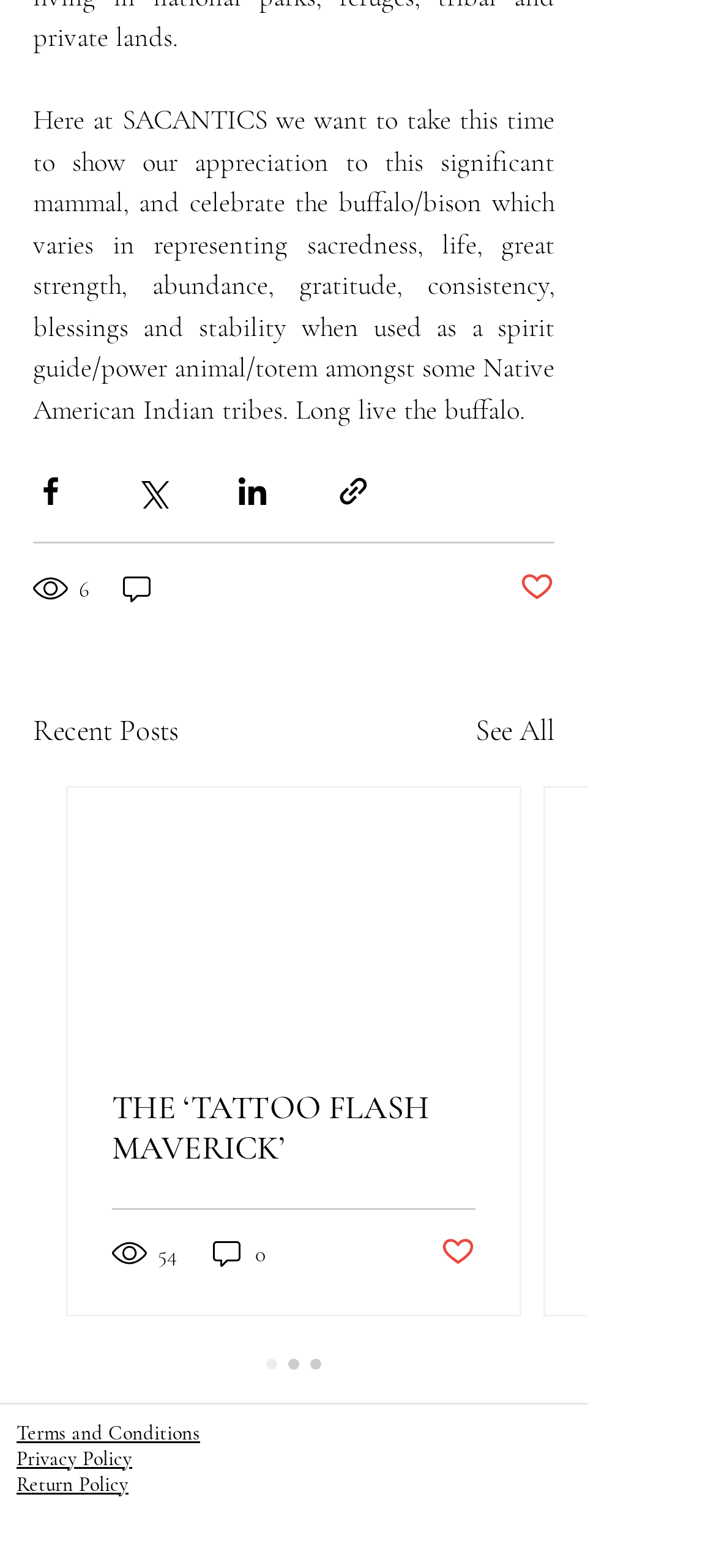What is the spirit guide/power animal/totem celebrated?
Look at the image and respond with a one-word or short phrase answer.

buffalo/bison